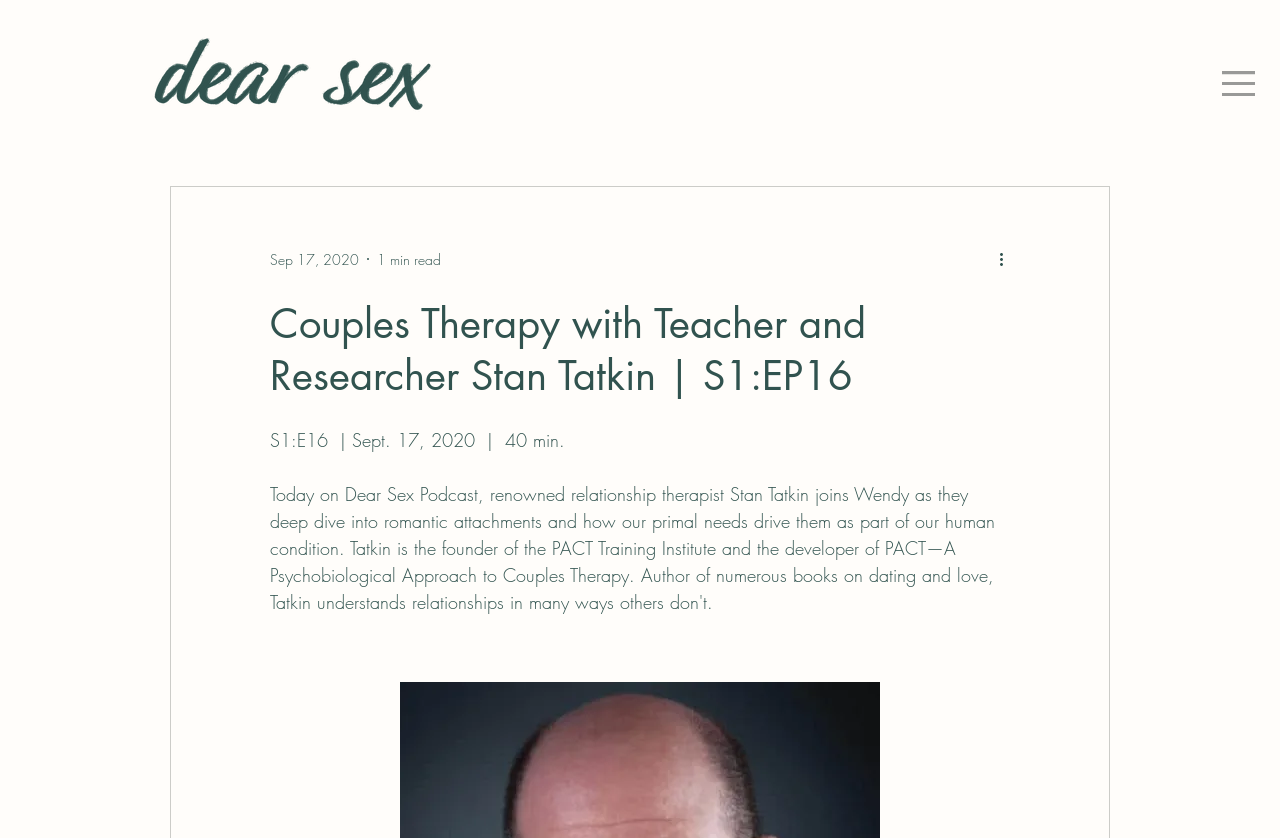What is the date of the podcast?
Analyze the image and provide a thorough answer to the question.

I found the date of the podcast by looking at the text 'Sep 17, 2020' which is located below the image 'flat green.png' and above the heading 'Couples Therapy with Teacher and Researcher Stan Tatkin | S1:EP16'.